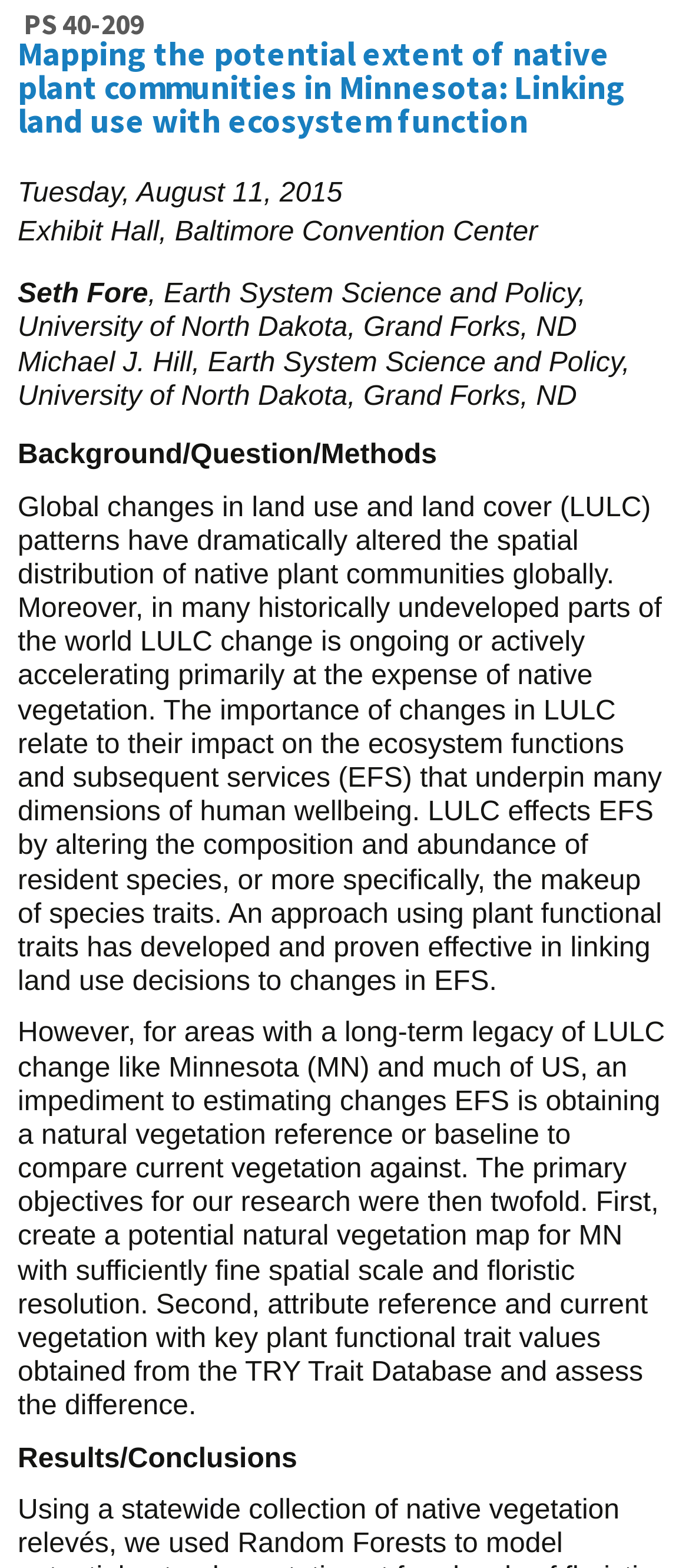Generate a comprehensive caption for the webpage you are viewing.

The webpage appears to be a conference program or abstract page for the 100th ESA Annual Meeting, specifically showcasing a presentation titled "PS 40-209 Mapping the potential extent of native plant communities in Minnesota: Linking land use with ecosystem function".

At the top of the page, there is a heading with the presentation title, taking up the full width of the page. Below this heading, there is a section with the date "Tuesday, August 11, 2015" and the location "Exhibit Hall, Baltimore Convention Center", positioned on the left side of the page.

Following this section, there is a list of authors and their affiliations, including Seth Fore from the University of North Dakota and Michael J. Hill. The authors' names and affiliations are listed in a vertical column on the left side of the page.

The main content of the page is a abstract or summary of the presentation, divided into three sections: "Background/Question/Methods", the main text, and "Results/Conclusions". The main text is a lengthy paragraph that discusses the impact of land use and land cover changes on ecosystem functions and services, and the approach used to link land use decisions to changes in ecosystem functions. The text is positioned on the left side of the page, taking up most of the page's width.

There are no images on the page, and the overall layout is focused on presenting the text-based content in a clear and organized manner.